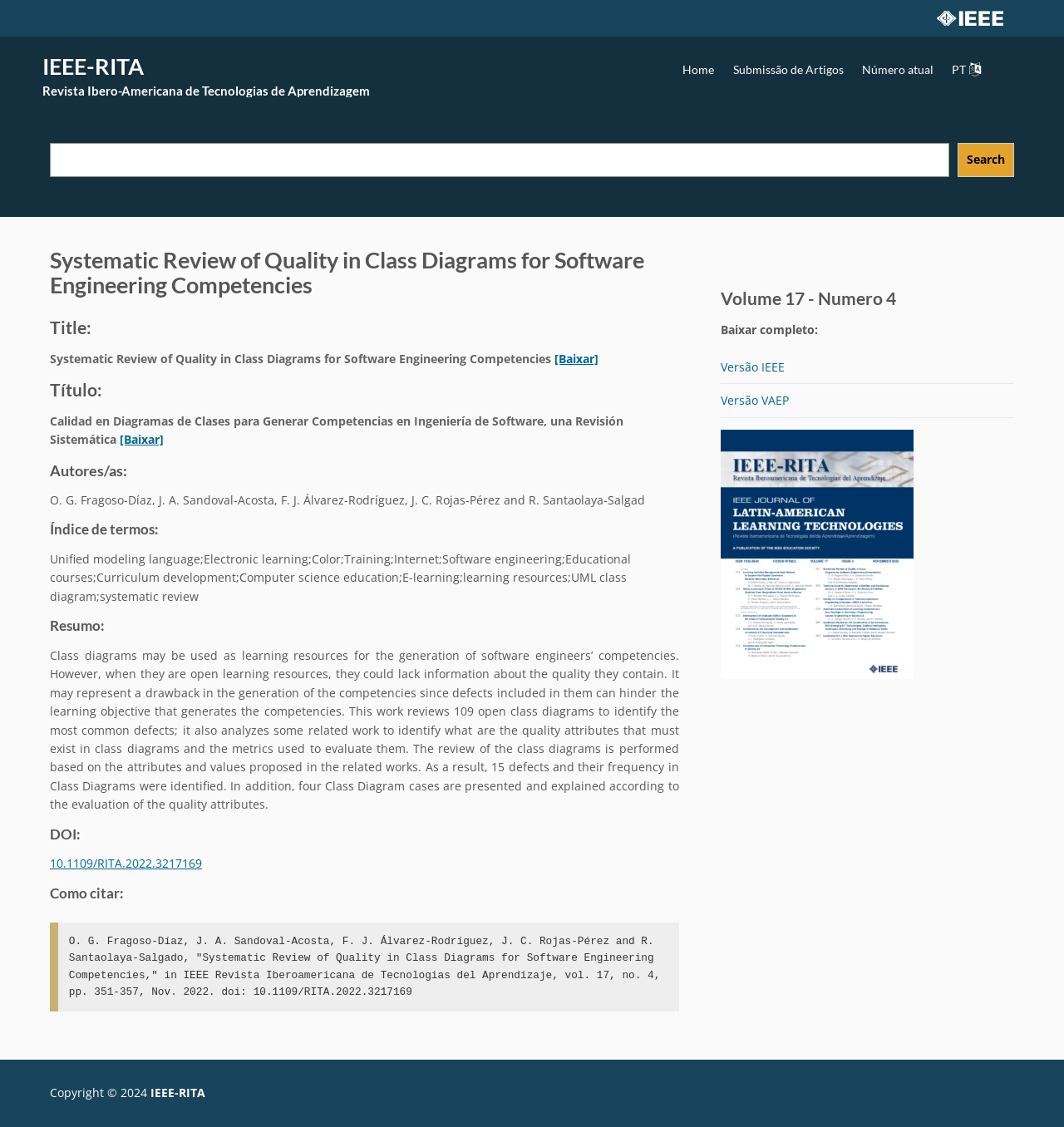Please provide a comprehensive response to the question below by analyzing the image: 
What is the DOI of the article?

I found the DOI of the article by looking at the link element with the text '10.1109/RITA.2022.3217169' which is located inside the article section of the webpage, under the 'DOI:' heading.